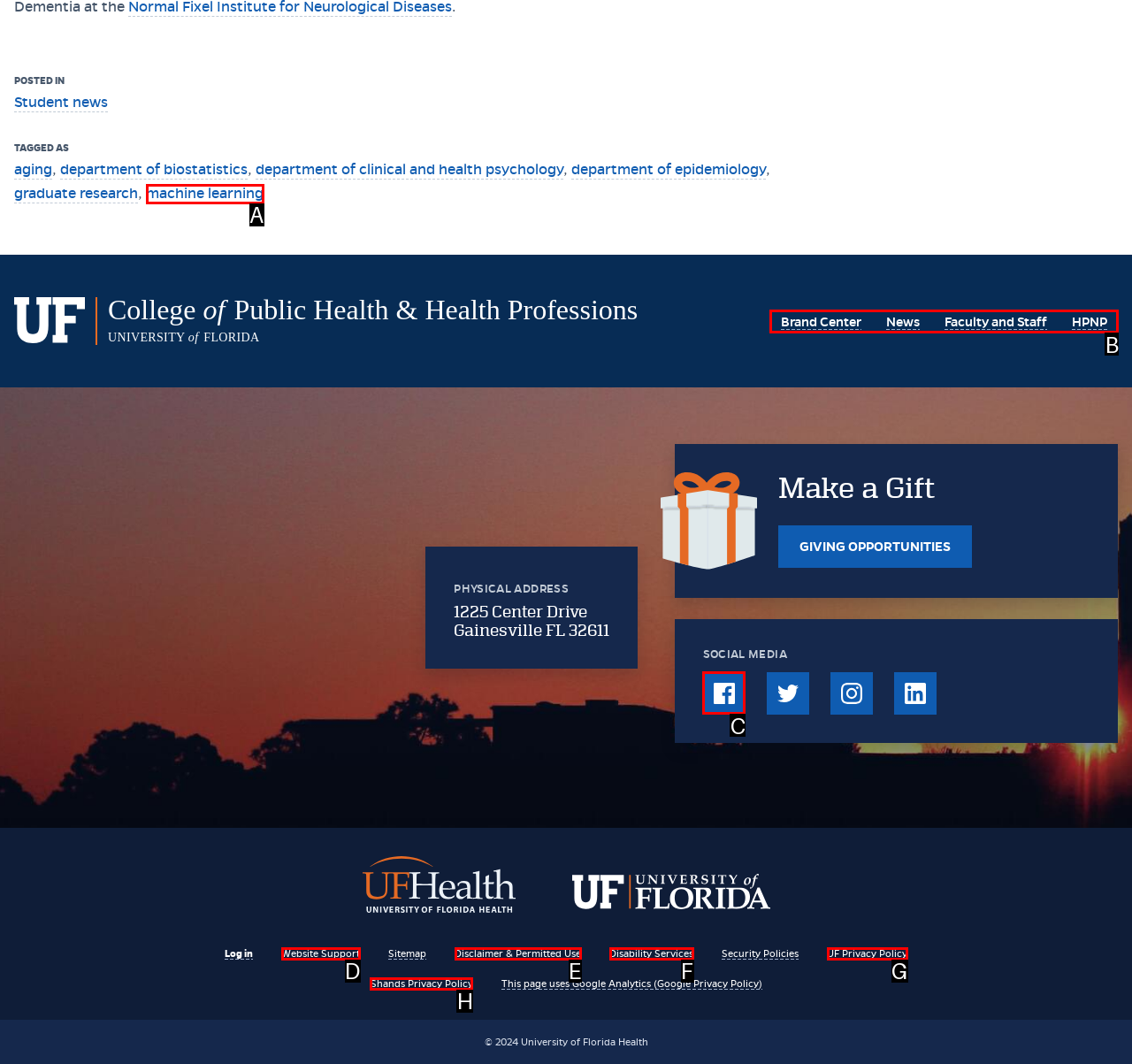Indicate which lettered UI element to click to fulfill the following task: View the 'Utility Links'
Provide the letter of the correct option.

B